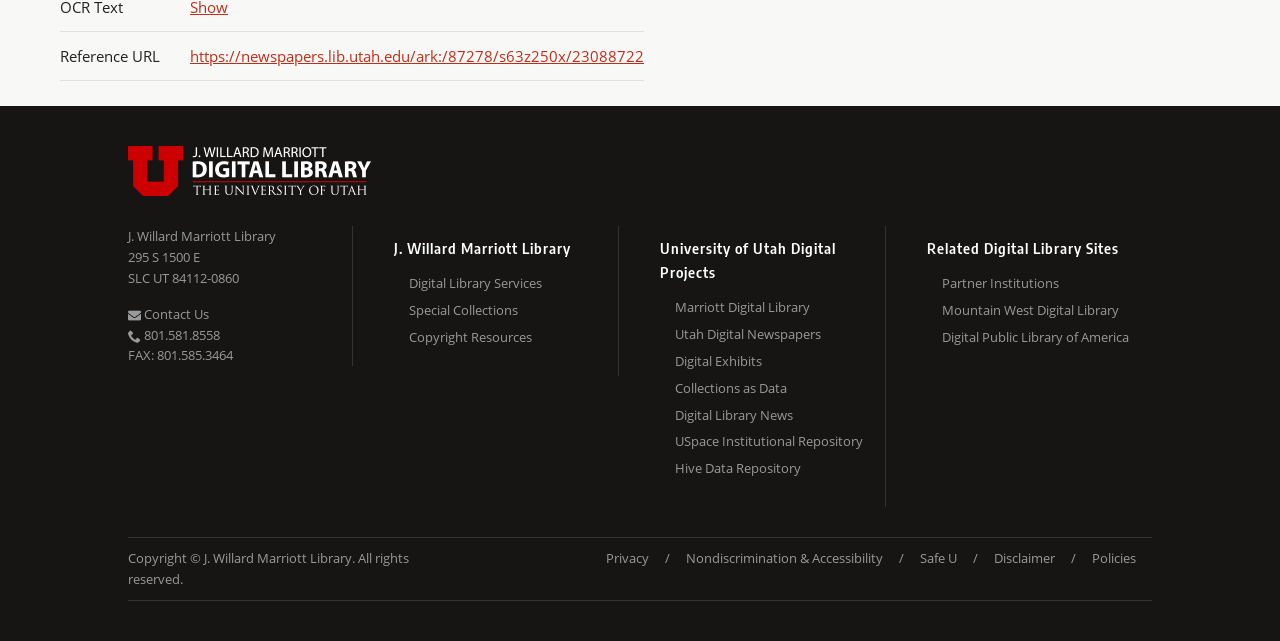What is the link to the University of Utah Digital Projects?
We need a detailed and meticulous answer to the question.

I found the answer by looking at the heading element with the text 'University of Utah Digital Projects' which is located in the middle of the page, indicating that it is a link to the University of Utah Digital Projects.